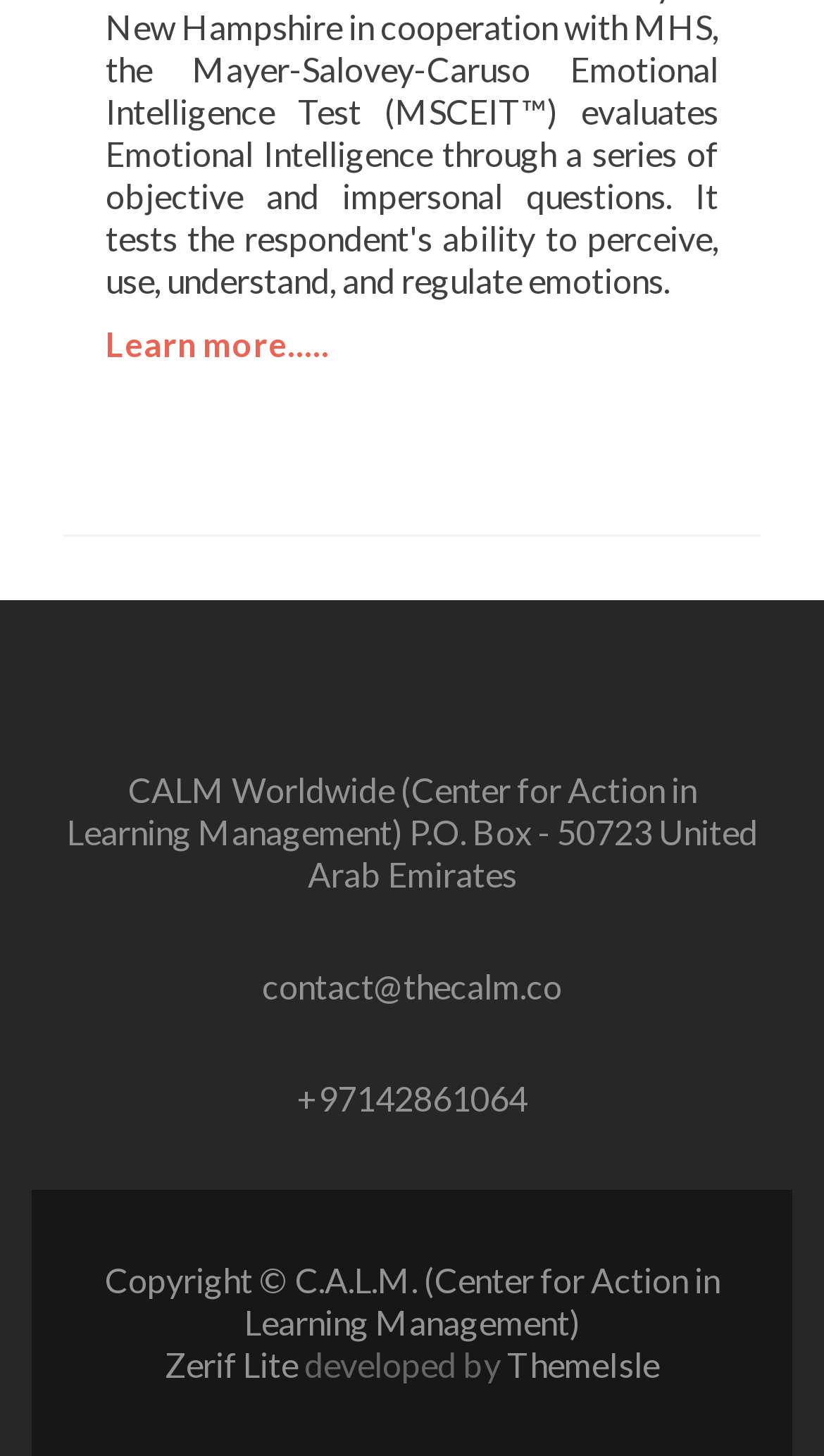What is the phone number?
Please answer using one word or phrase, based on the screenshot.

+97142861064